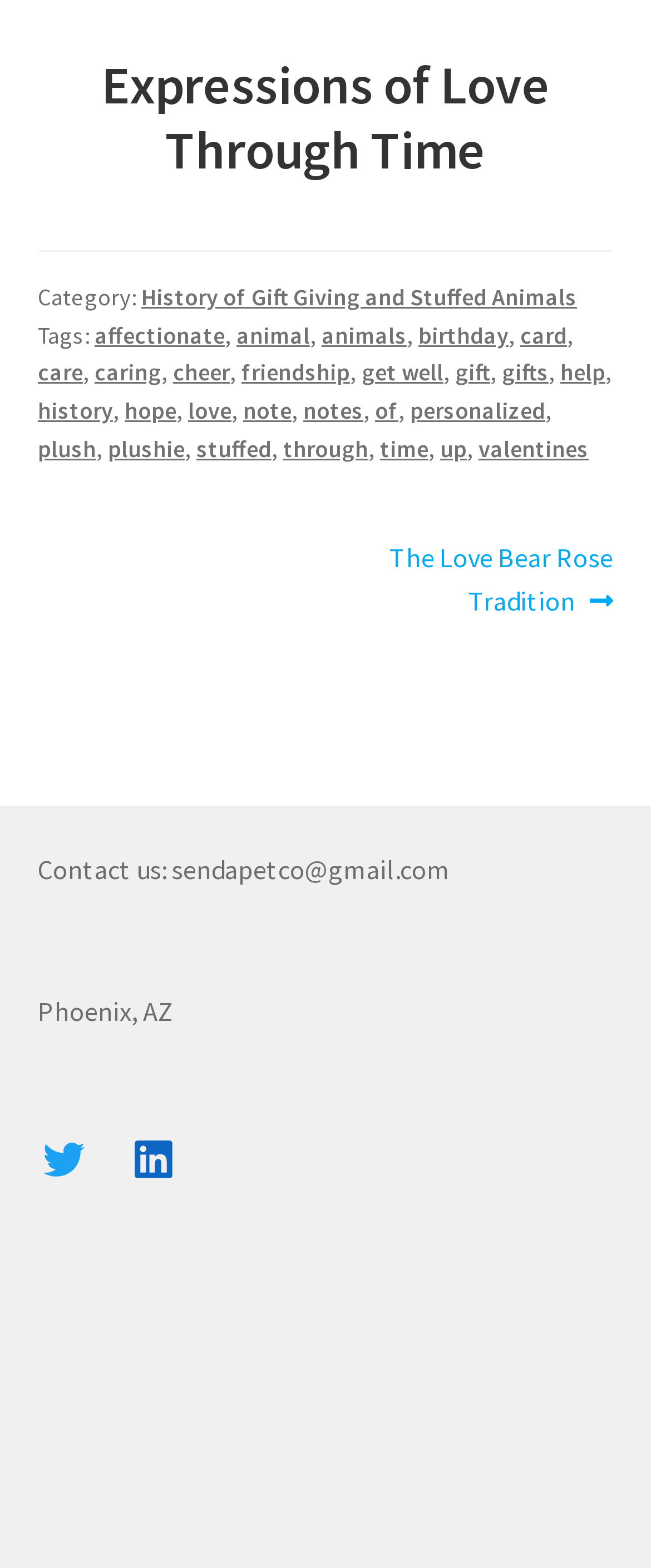Can you provide the bounding box coordinates for the element that should be clicked to implement the instruction: "Click on the link 'gift'"?

[0.699, 0.228, 0.753, 0.247]